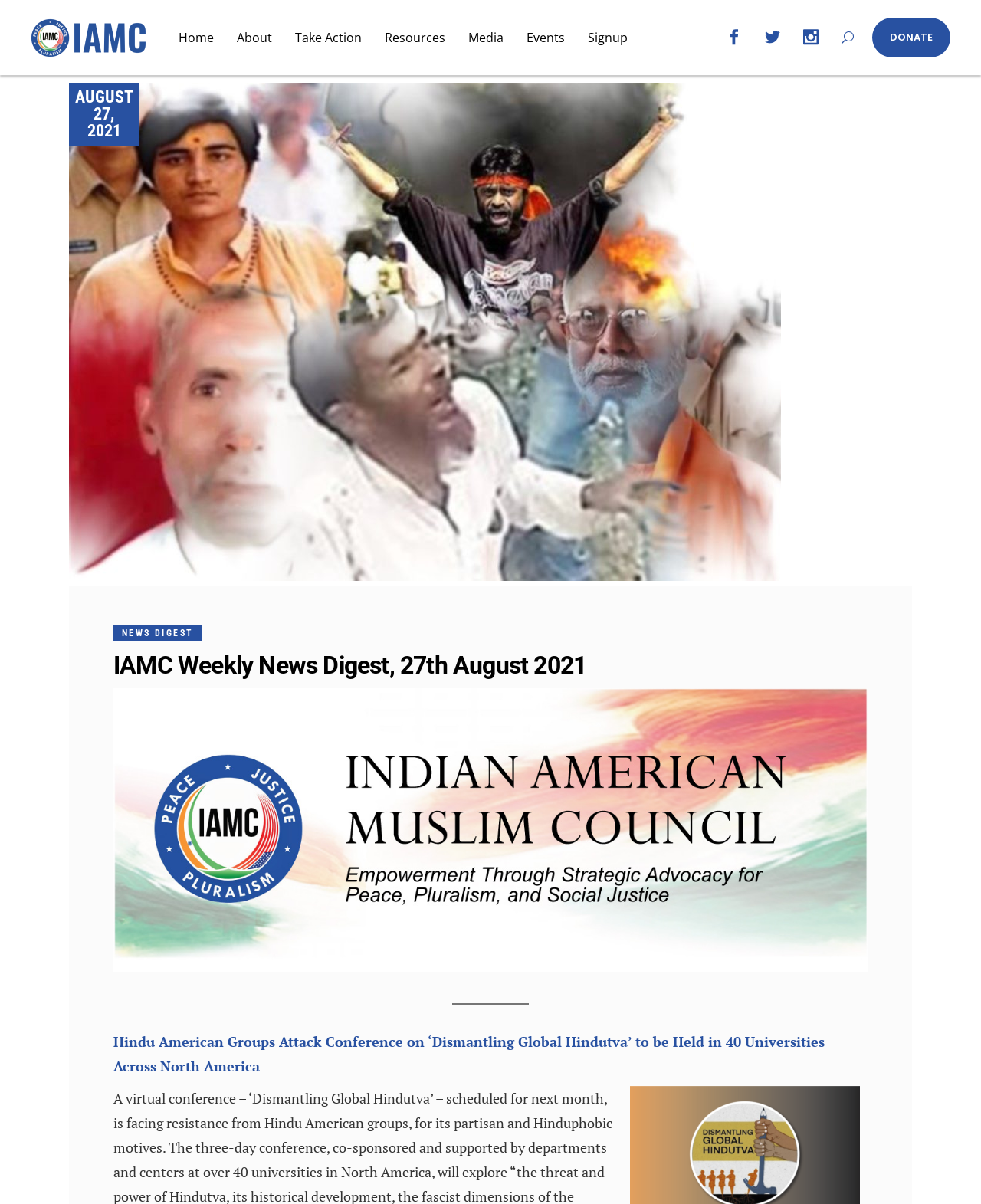Using the provided element description: "Photography", identify the bounding box coordinates. The coordinates should be four floats between 0 and 1 in the order [left, top, right, bottom].

None